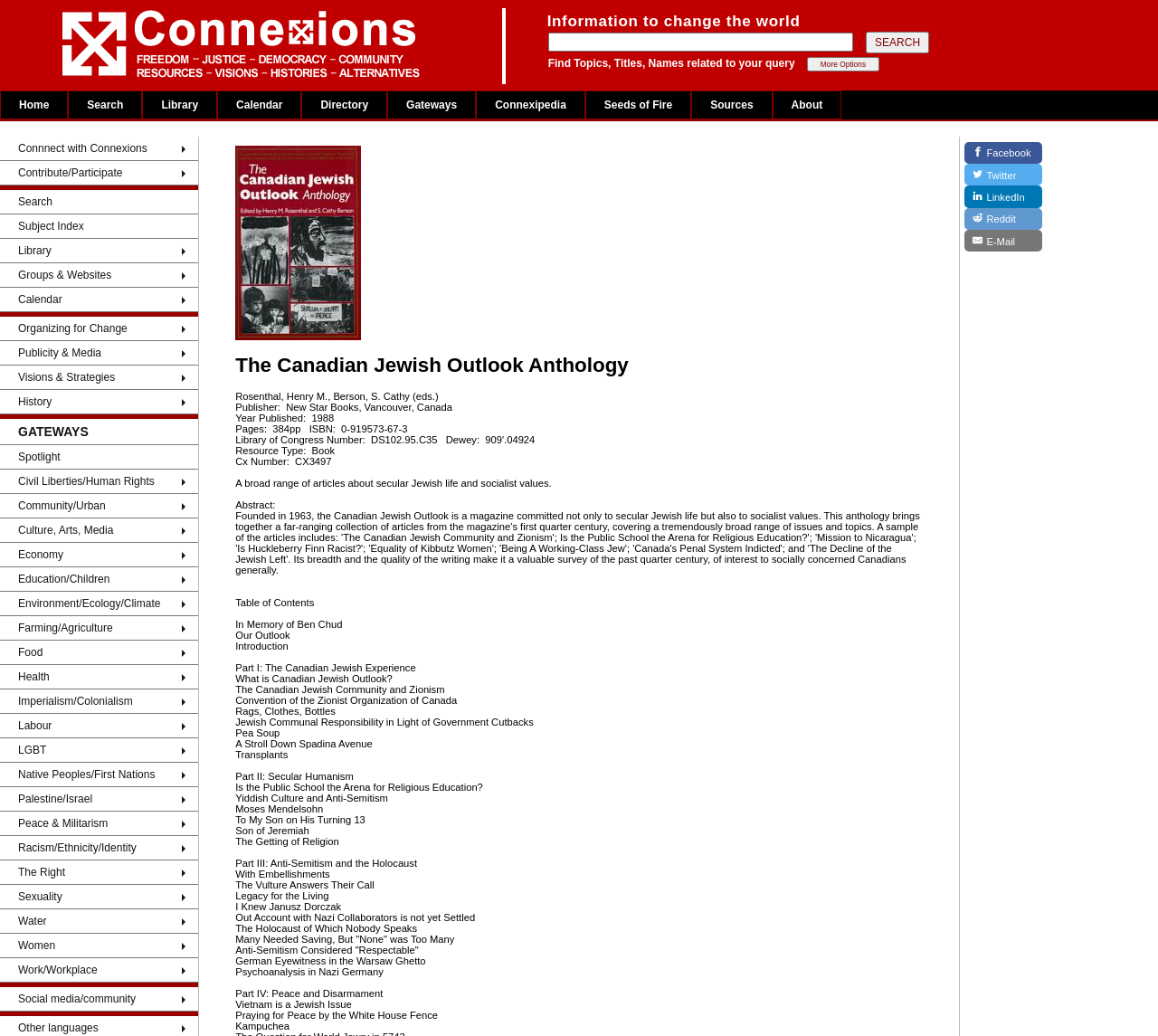Please determine the heading text of this webpage.

The Canadian Jewish Outlook Anthology
